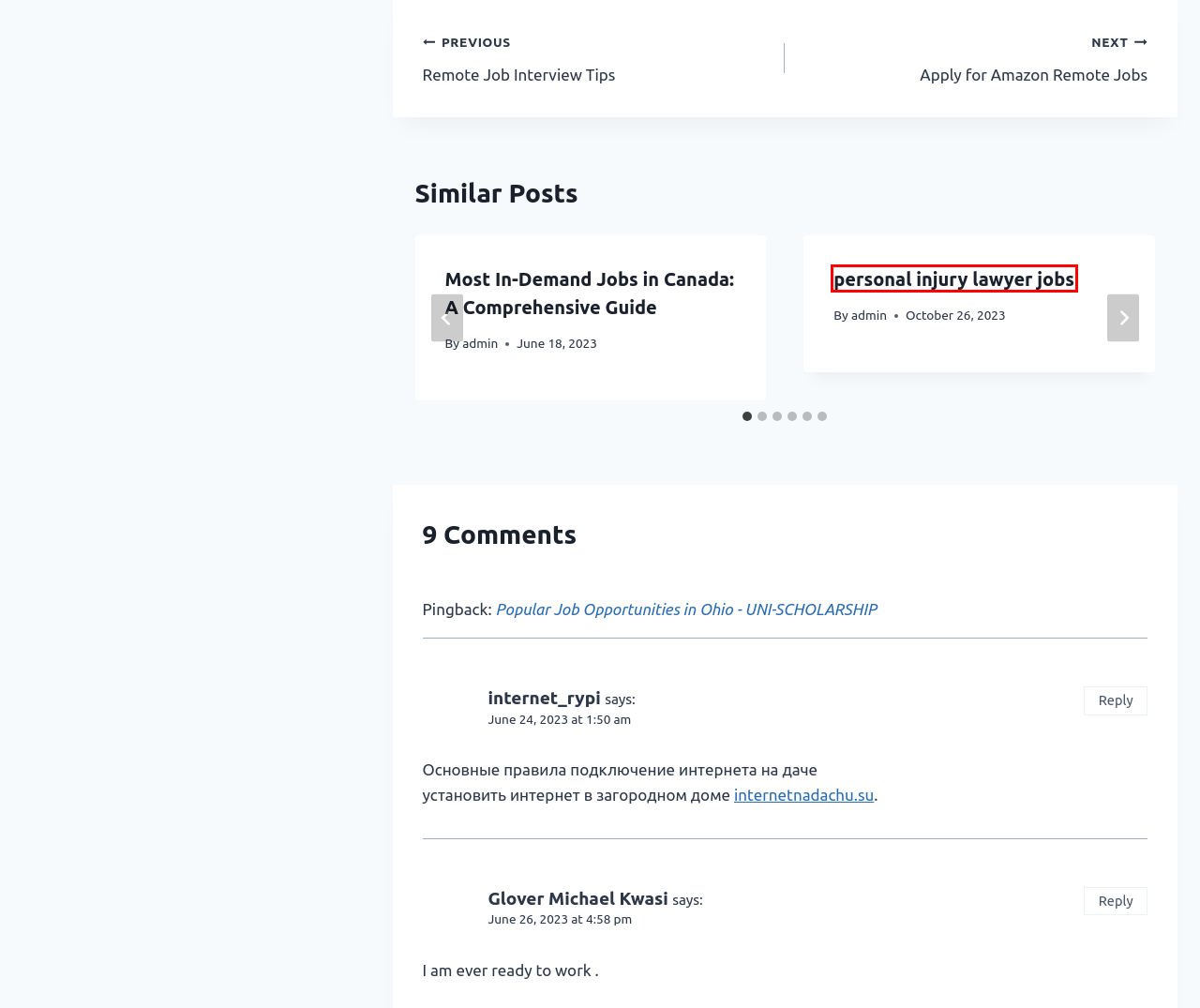You are provided a screenshot of a webpage featuring a red bounding box around a UI element. Choose the webpage description that most accurately represents the new webpage after clicking the element within the red bounding box. Here are the candidates:
A. Teaching Jobs in the UK with Visa Sponsorship - Efaan
B. Choosing the Right MSW Online Program - Efaan
C. Privacy Policy - Efaan
D. High-Paying Careers for Women in Canada - Efaan
E. Healthcare Assistant in Cambridgeshire County - Efaan
F. Why buy real estate for Bali is easy?
G. Apply for Amazon Remote Jobs - Efaan
H. personal injury lawyer jobs - Efaan

H